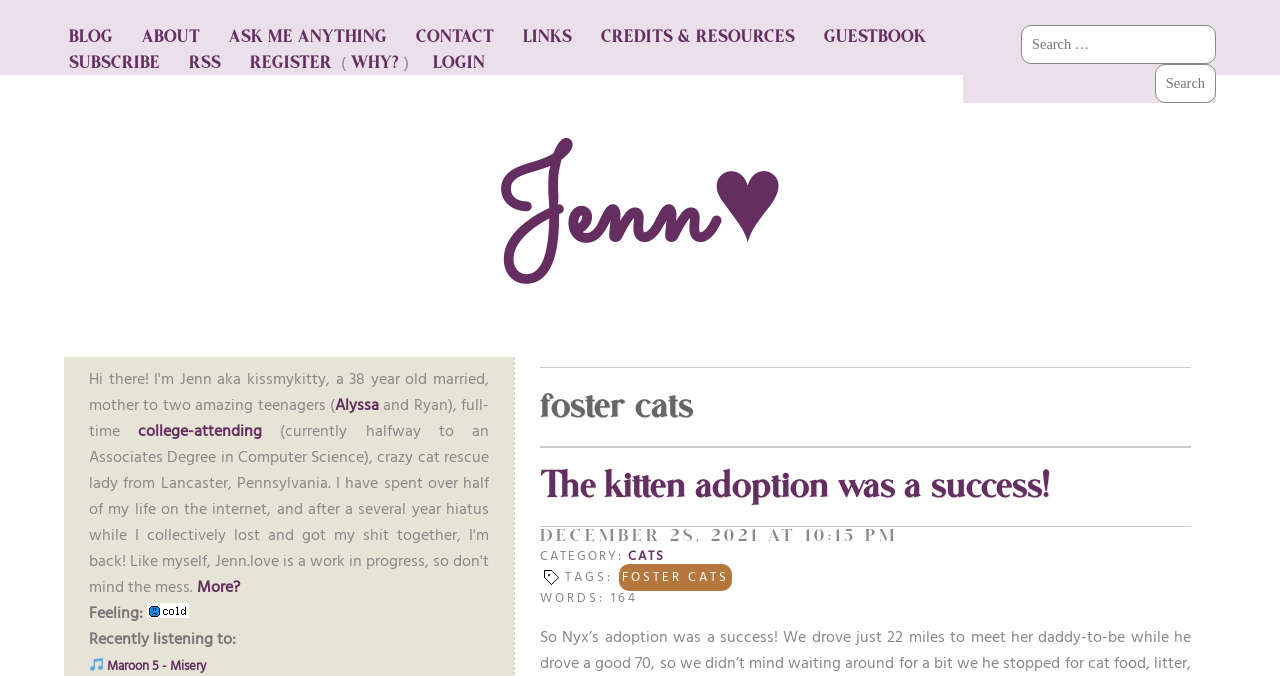Based on the element description "Credits & Resources", predict the bounding box coordinates of the UI element.

[0.466, 0.036, 0.625, 0.075]